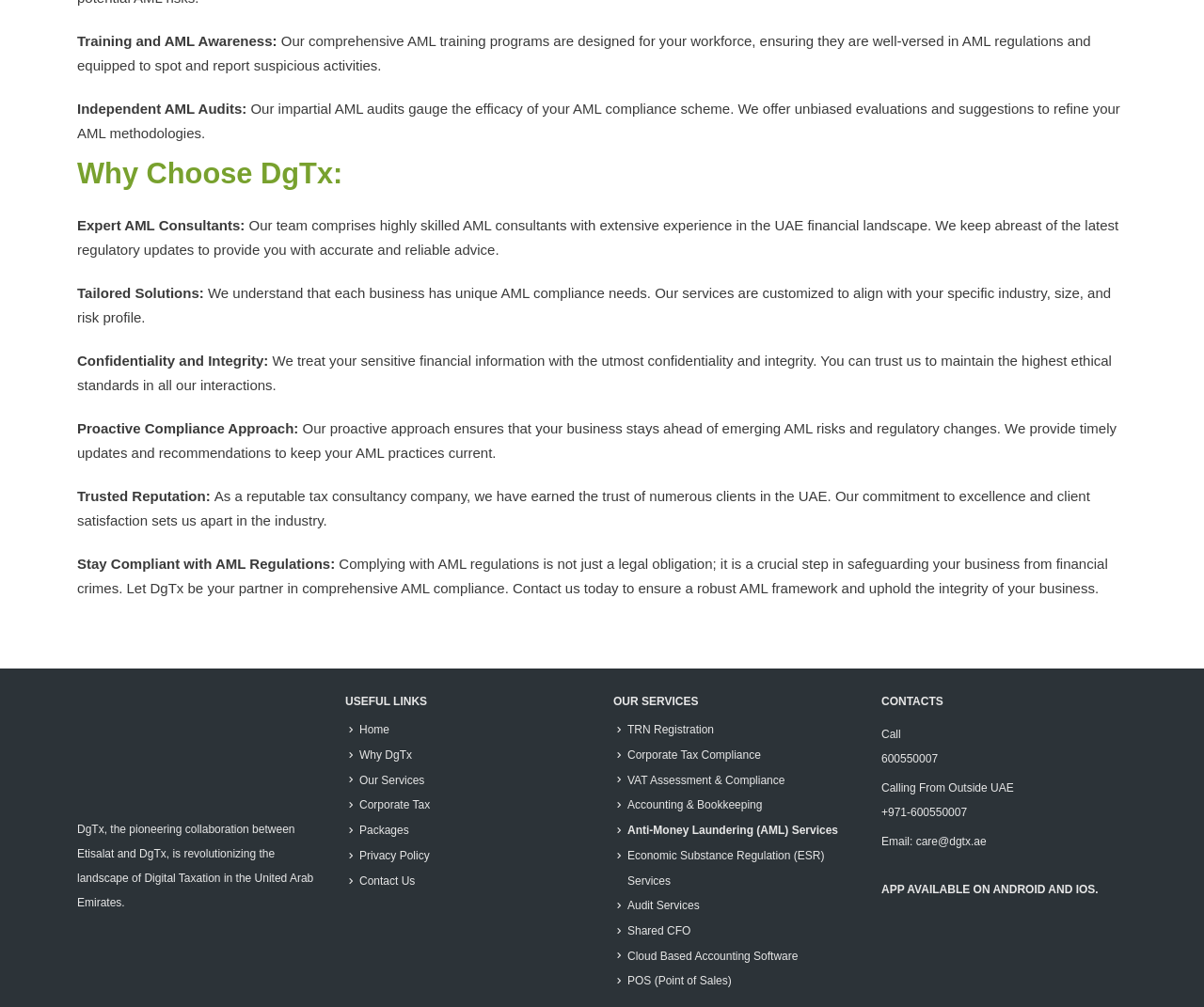Locate the bounding box coordinates of the UI element described by: "Economic Substance Regulation (ESR) Services". Provide the coordinates as four float numbers between 0 and 1, formatted as [left, top, right, bottom].

[0.521, 0.843, 0.685, 0.881]